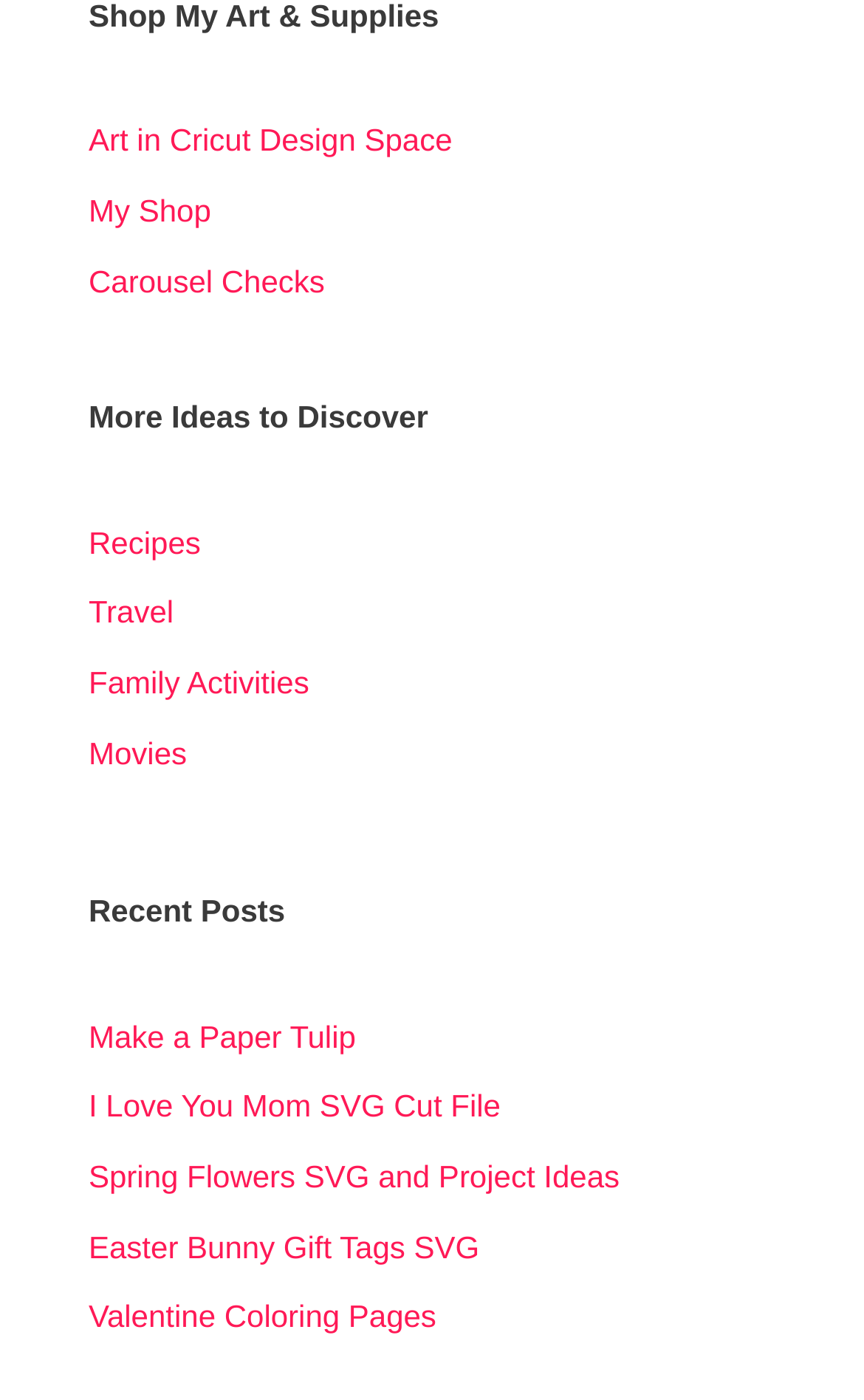Is there a search bar in the webpage?
Identify the answer in the screenshot and reply with a single word or phrase.

No